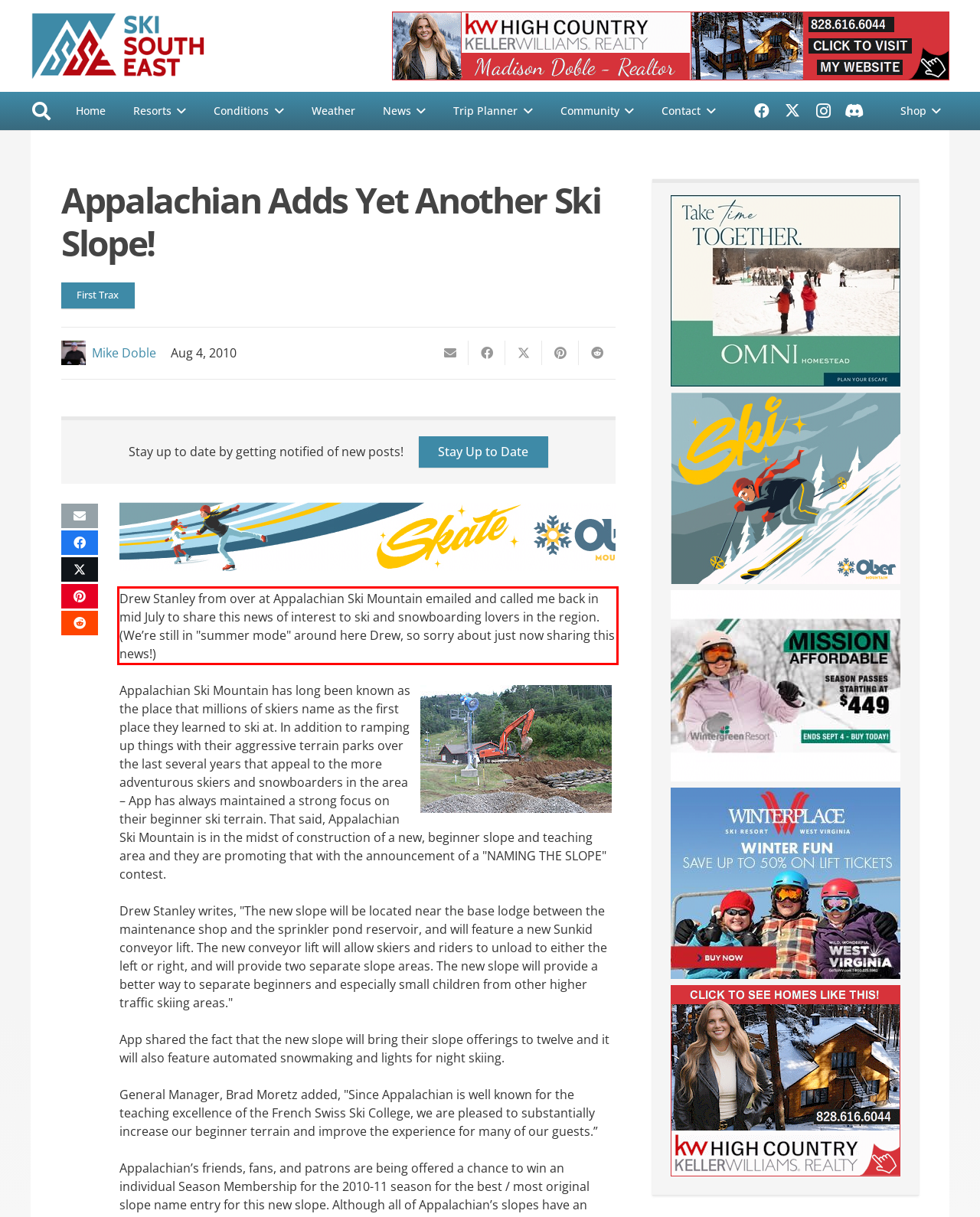Using the provided screenshot, read and generate the text content within the red-bordered area.

Drew Stanley from over at Appalachian Ski Mountain emailed and called me back in mid July to share this news of interest to ski and snowboarding lovers in the region. (We’re still in "summer mode" around here Drew, so sorry about just now sharing this news!)